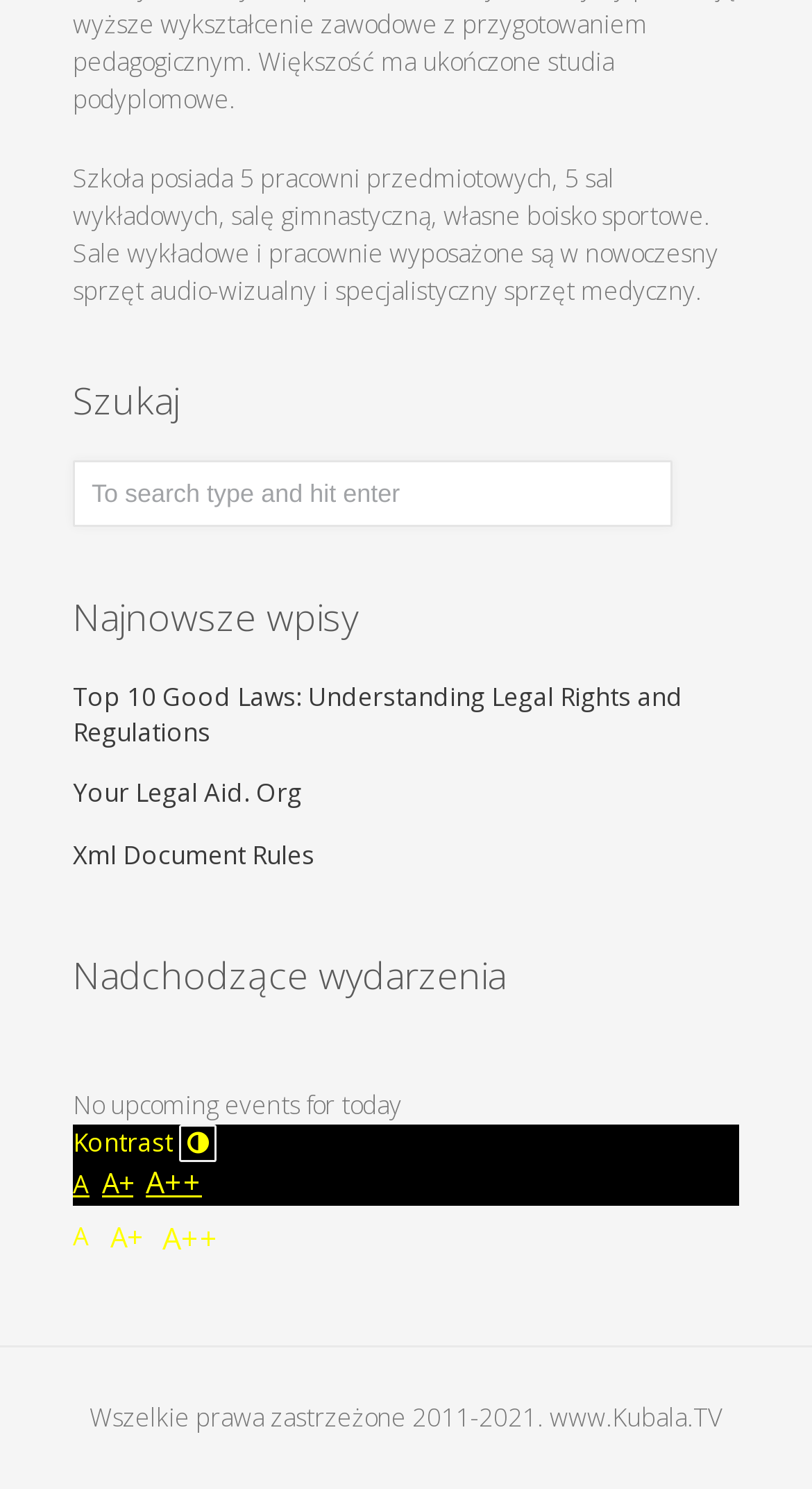Please locate the bounding box coordinates of the region I need to click to follow this instruction: "Read the article about good laws".

[0.09, 0.456, 0.91, 0.504]